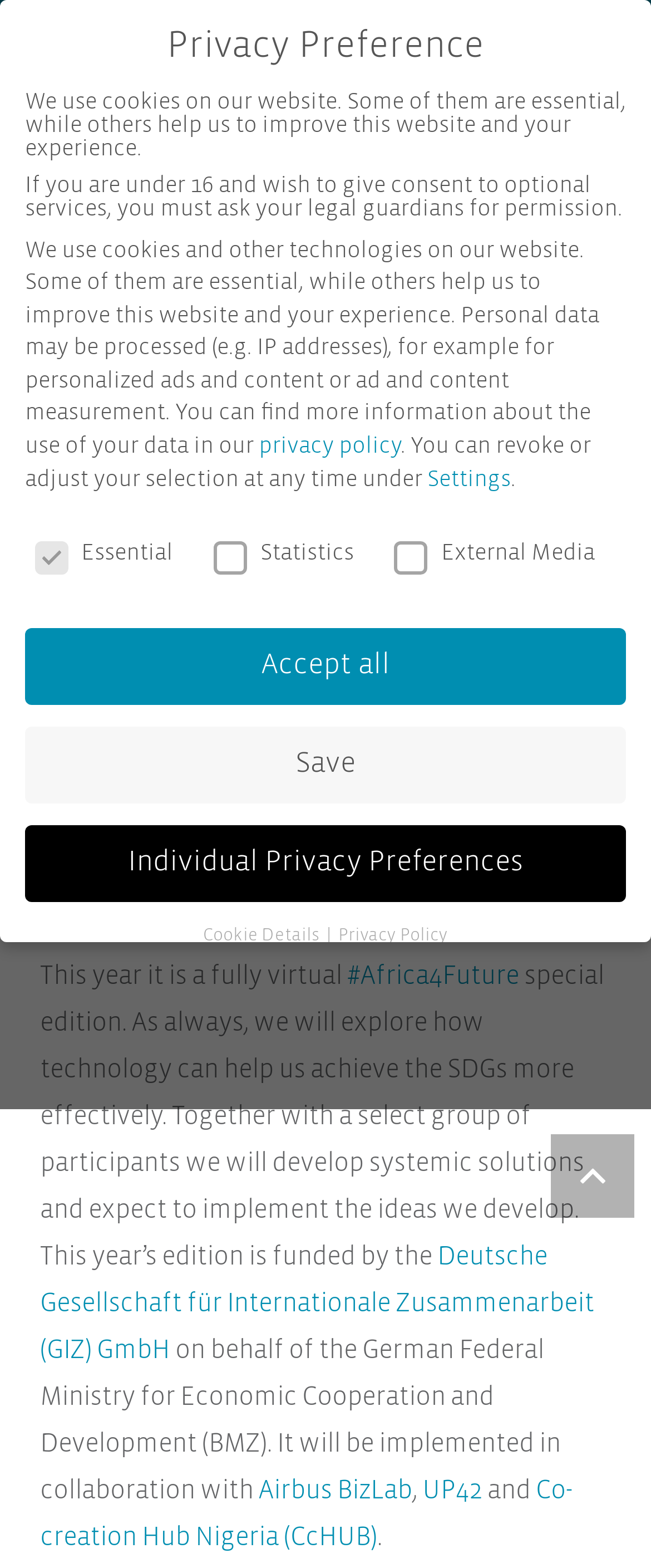Analyze the image and give a detailed response to the question:
What is the name of the initiative?

The webpage announces the third ii2030 initiative, which is a fully virtual #Africa4Future special edition. The name of the initiative is mentioned in the first sentence of the webpage.